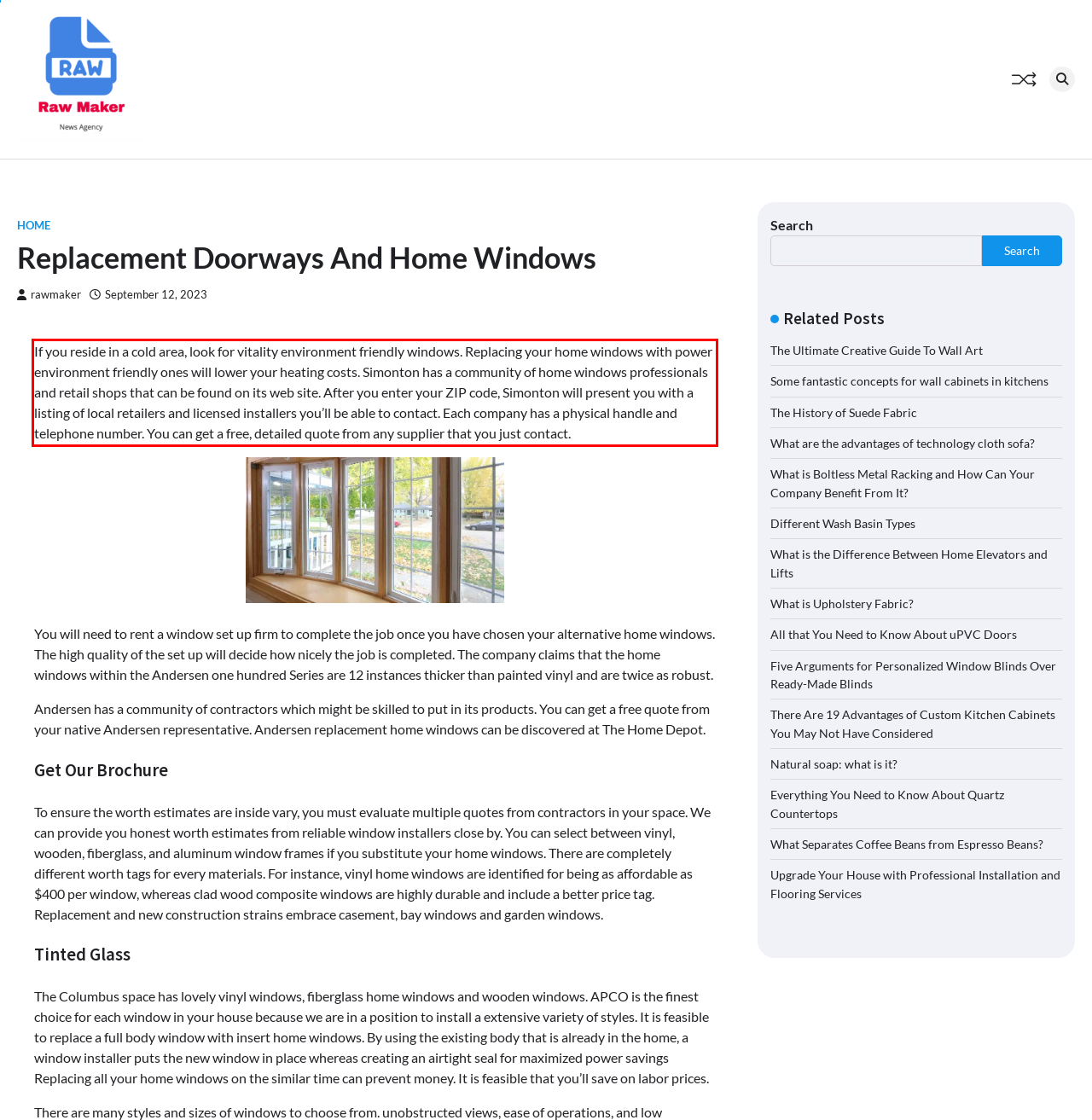Look at the screenshot of the webpage, locate the red rectangle bounding box, and generate the text content that it contains.

If you reside in a cold area, look for vitality environment friendly windows. Replacing your home windows with power environment friendly ones will lower your heating costs. Simonton has a community of home windows professionals and retail shops that can be found on its web site. After you enter your ZIP code, Simonton will present you with a listing of local retailers and licensed installers you’ll be able to contact. Each company has a physical handle and telephone number. You can get a free, detailed quote from any supplier that you just contact.